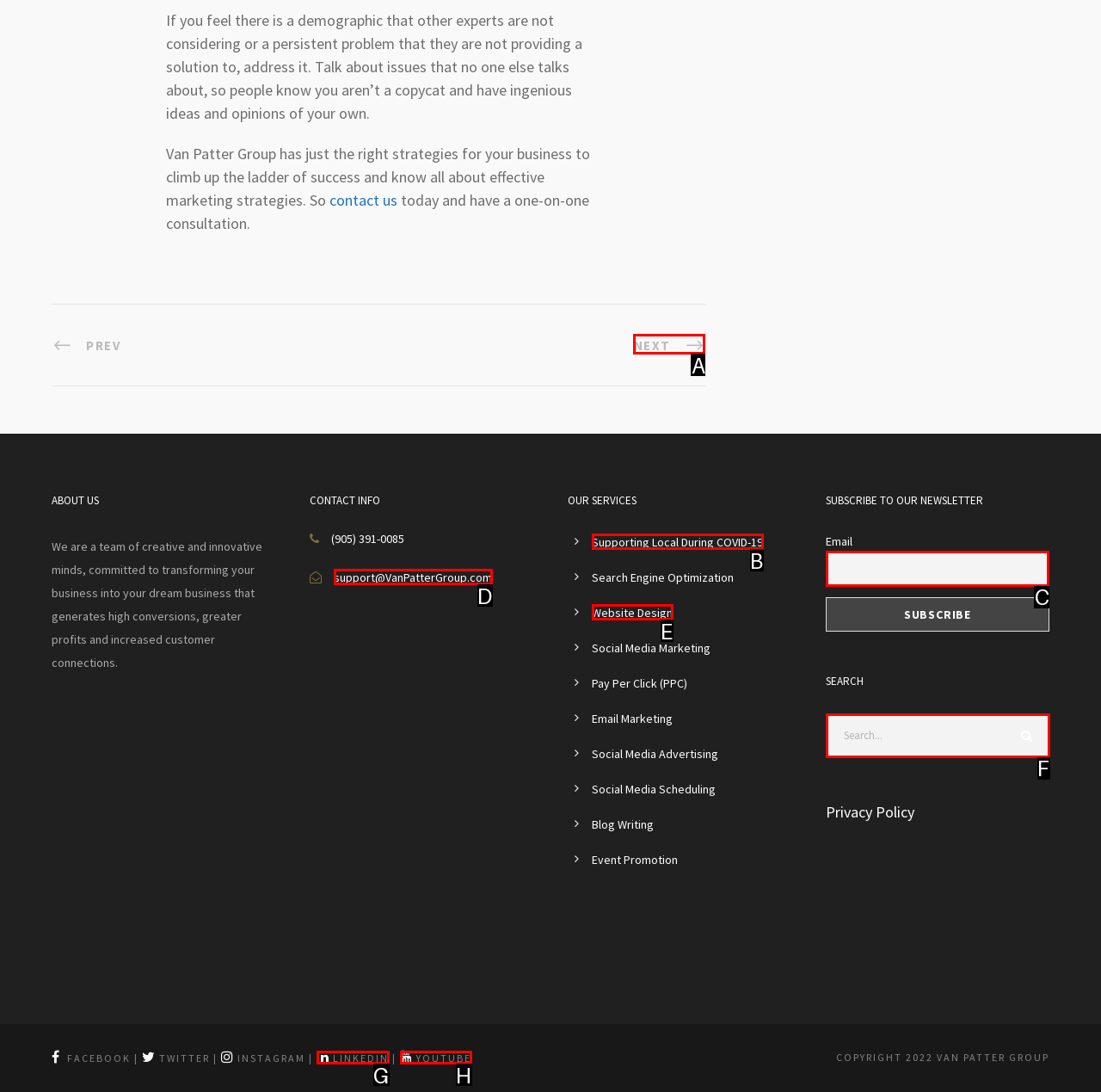Select the letter of the UI element you need to click on to fulfill this task: Enter email address. Write down the letter only.

C